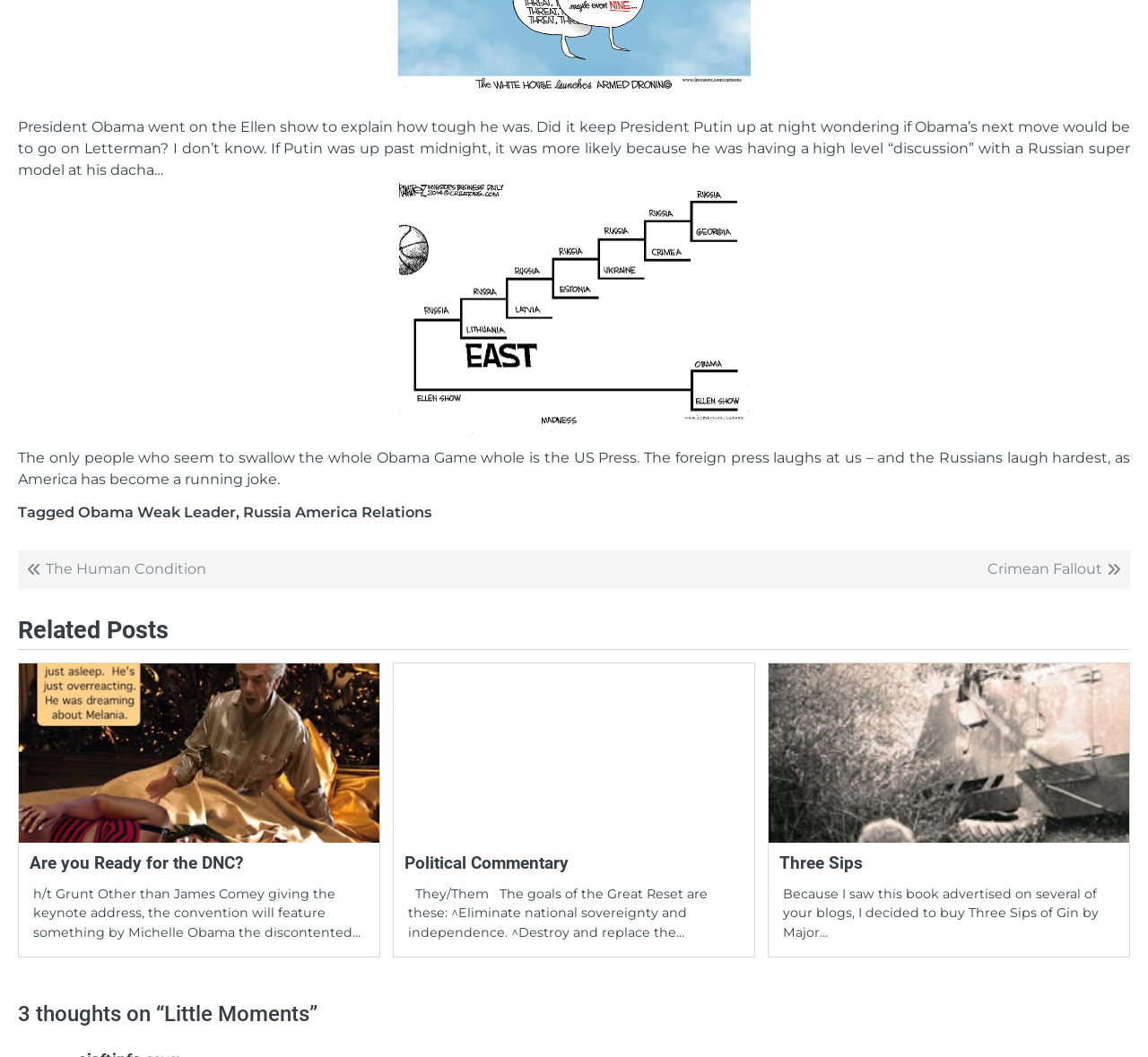Provide your answer in a single word or phrase: 
What is the theme of the article with the heading 'Three Sips'?

Book review